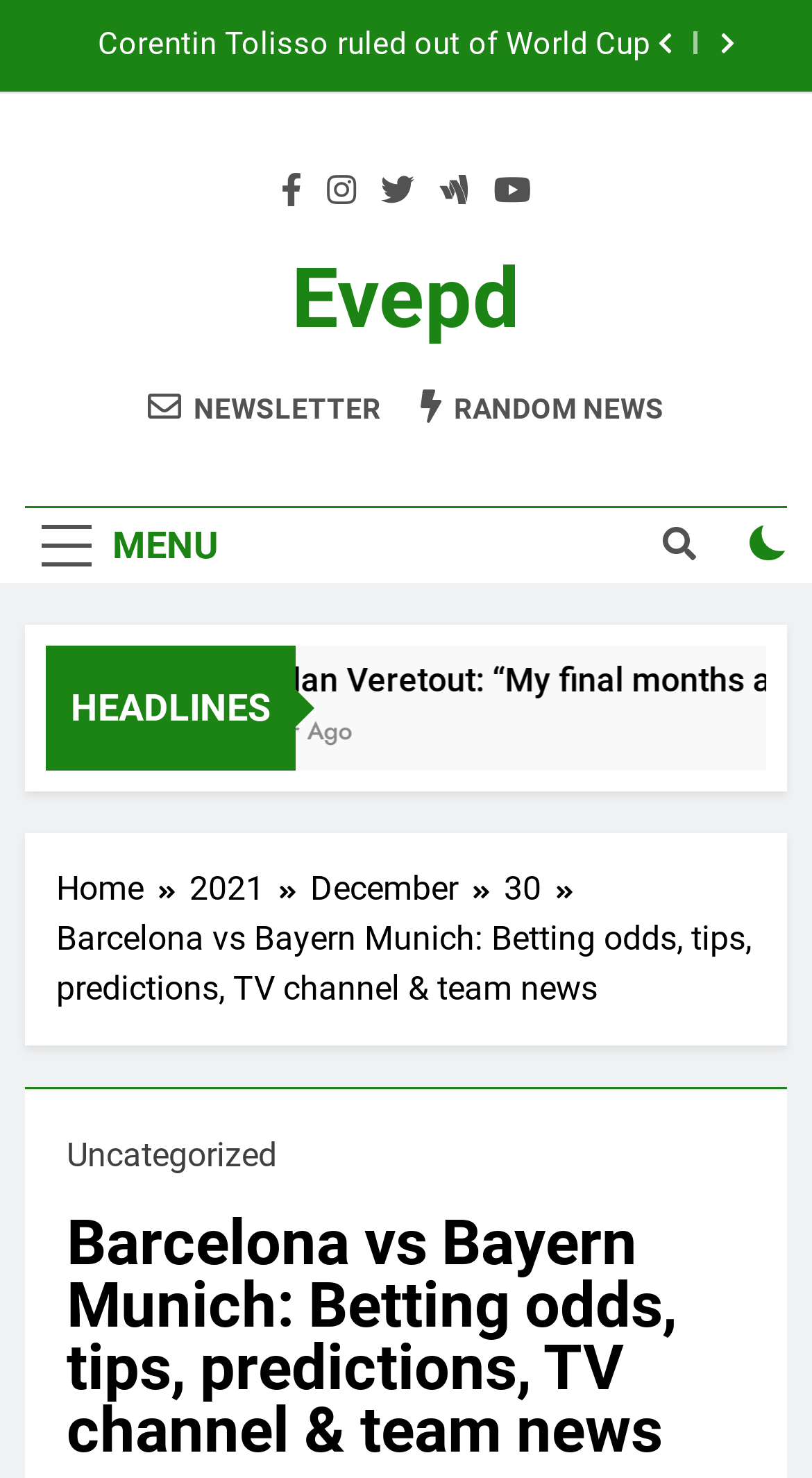Examine the image and give a thorough answer to the following question:
How many social media links are available?

I counted the number of social media links by looking at the icons and their corresponding links. There are five links with icons , , , , and .